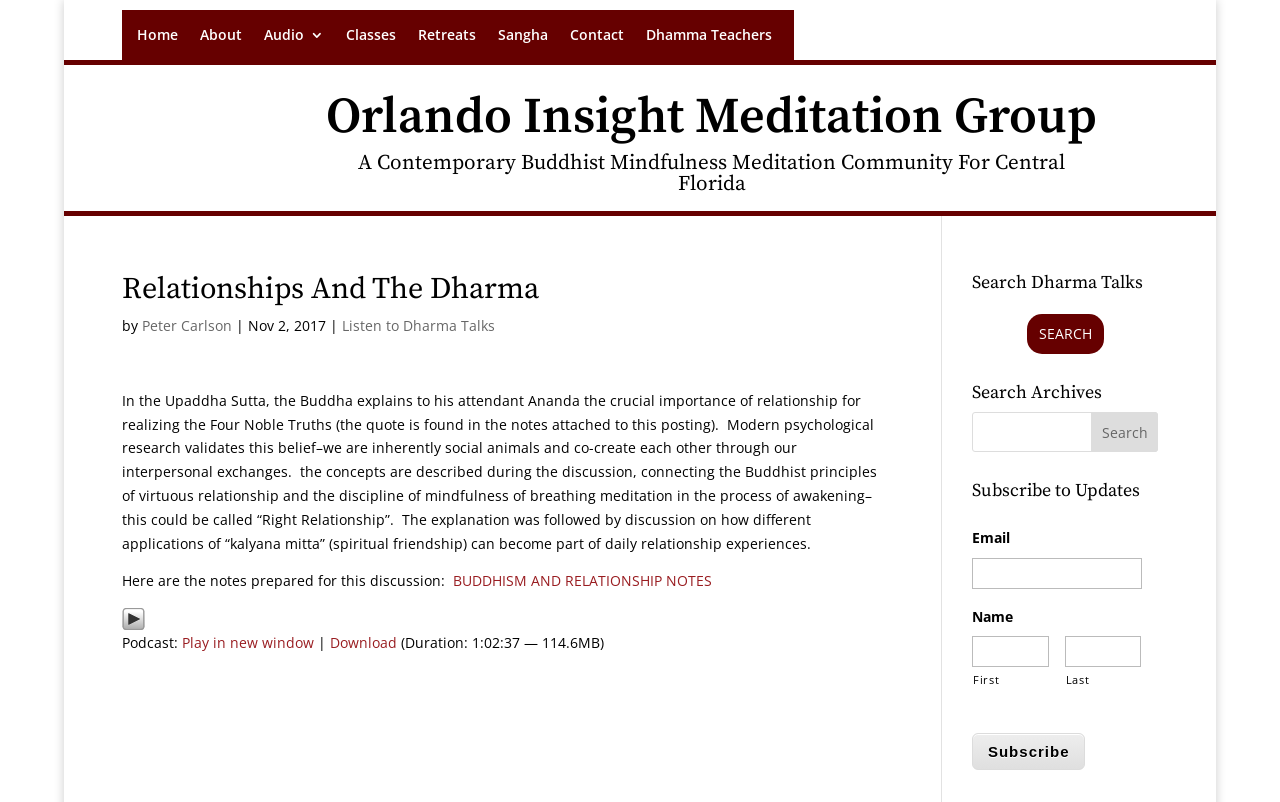Produce an elaborate caption capturing the essence of the webpage.

This webpage is about the Orlando Insight Meditation Group, a contemporary Buddhist mindfulness meditation community for Central Florida. At the top, there are seven links: "Home", "About", "Audio 3", "Classes", "Retreats", "Sangha", and "Contact", followed by two headings that introduce the group. 

Below these headings, there is an article section that contains a heading "Relationships And The Dharma" and a subheading "by Peter Carlson | Nov 2, 2017". The article discusses the importance of relationships in realizing the Four Noble Truths, citing the Upaddha Sutta and modern psychological research. It also explores the concept of "Right Relationship" and its connection to mindfulness of breathing meditation. 

The article is accompanied by a link to "Listen to Dharma Talks" and a section that provides notes prepared for the discussion, including a link to "BUDDHISM AND RELATIONSHIP NOTES". There is also a podcast section with a "Play" button, an image, and options to "Play in new window" or "Download" the podcast.

On the right side of the page, there are three sections: "Search Dharma Talks" with a search link, "Search Archives" with a search box and a "Search" button, and "Subscribe to Updates" with fields to enter email and name, and a "Subscribe" button.